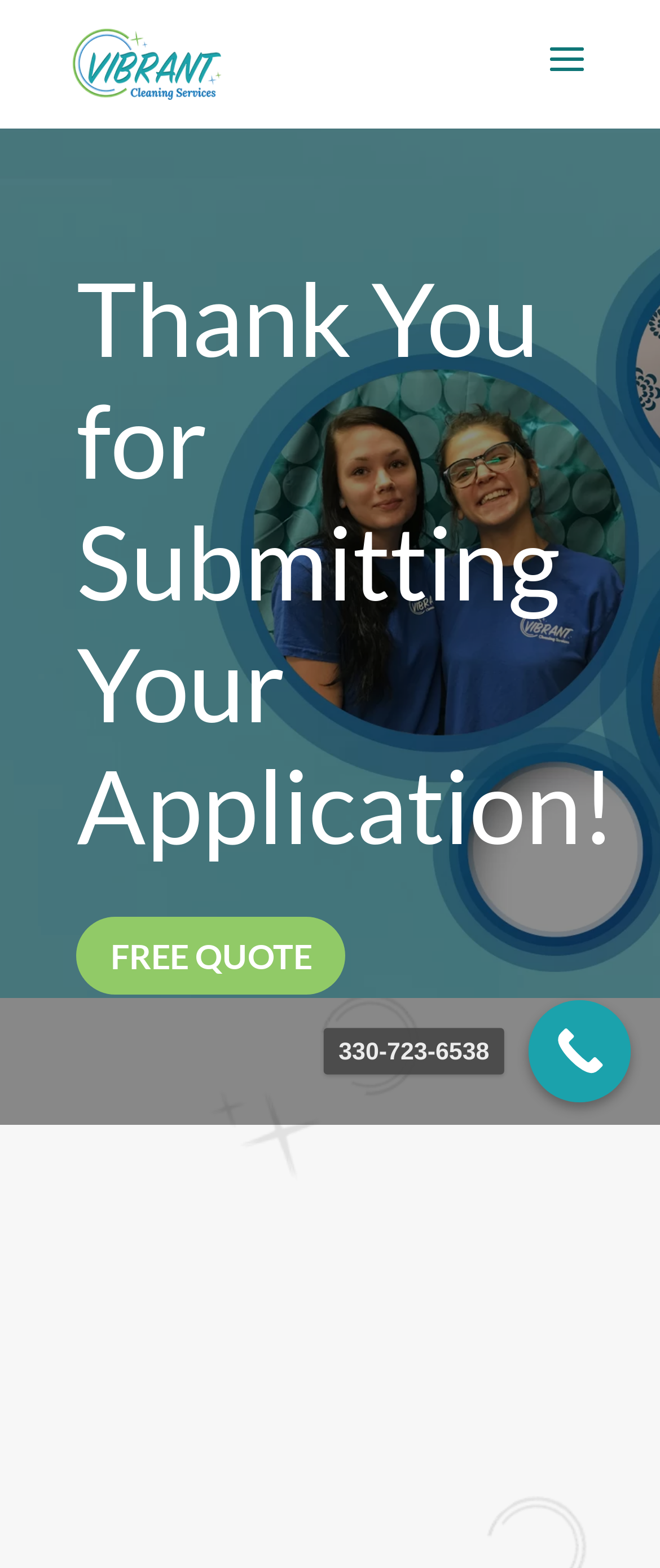Please determine the bounding box coordinates for the UI element described as: "330-723-6538".

[0.801, 0.638, 0.956, 0.703]